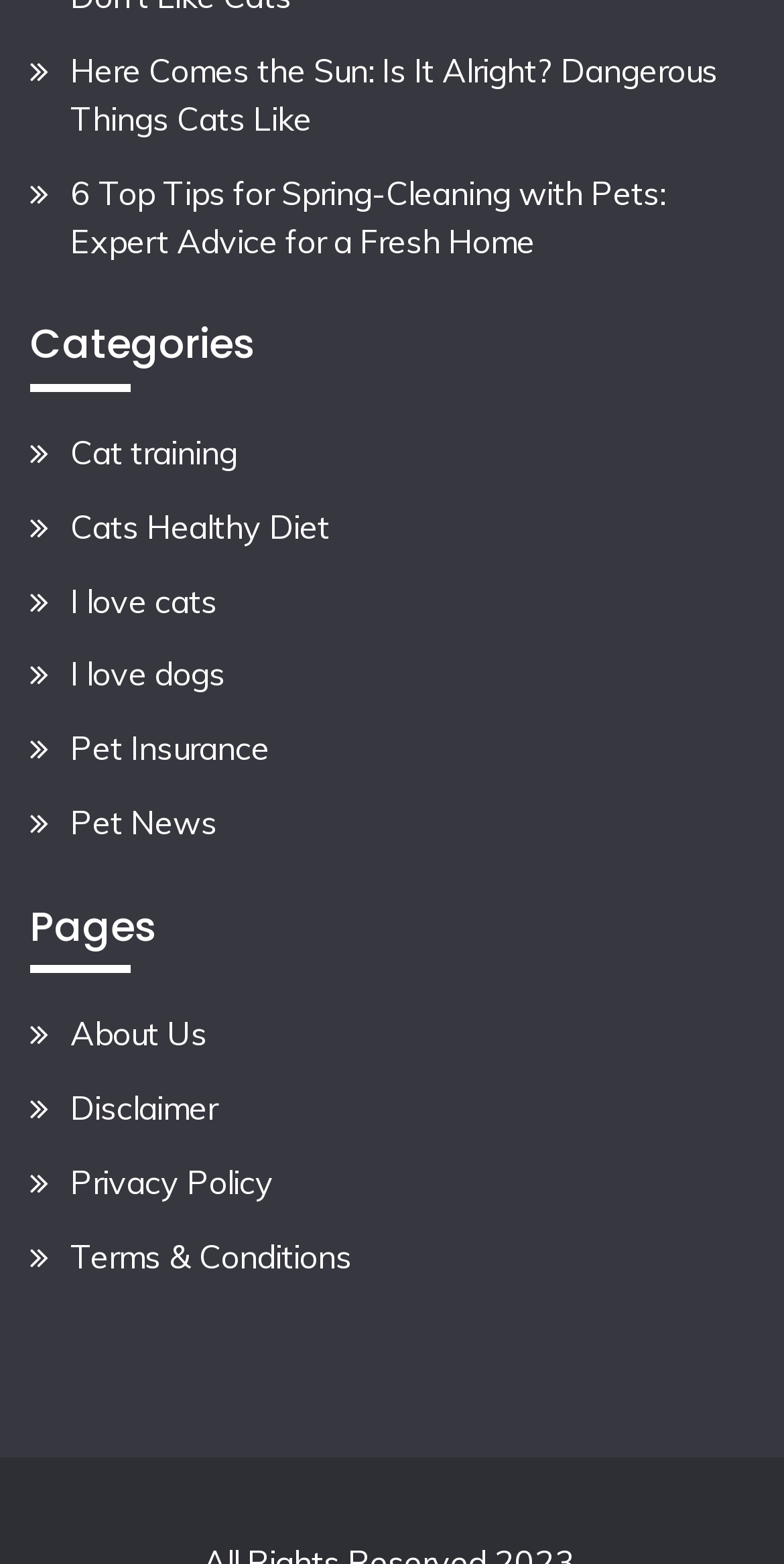Respond with a single word or phrase:
What is the first category listed on the webpage?

Cat training